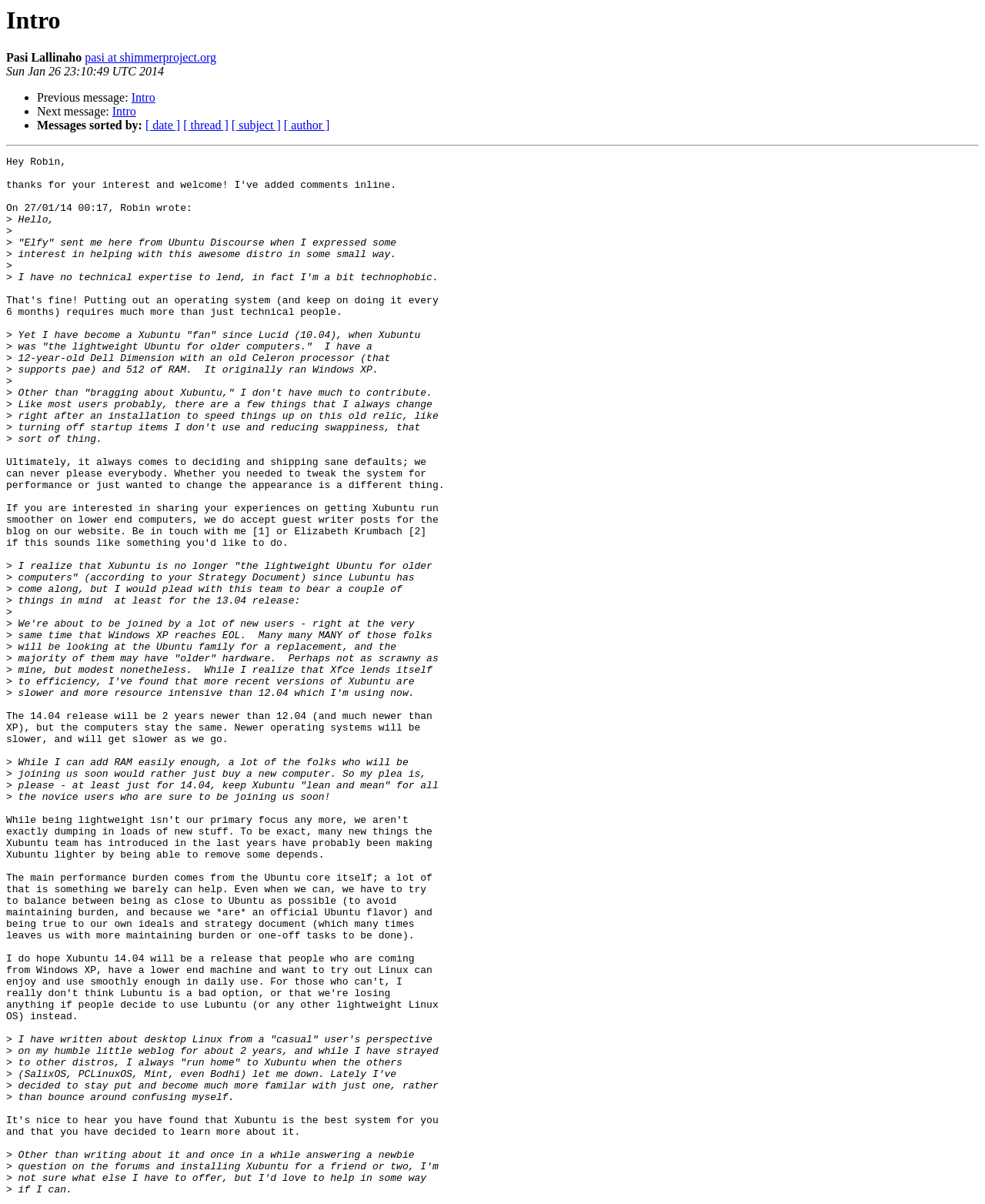Identify the bounding box of the HTML element described here: "pasi at shimmerproject.org". Provide the coordinates as four float numbers between 0 and 1: [left, top, right, bottom].

[0.086, 0.042, 0.22, 0.053]